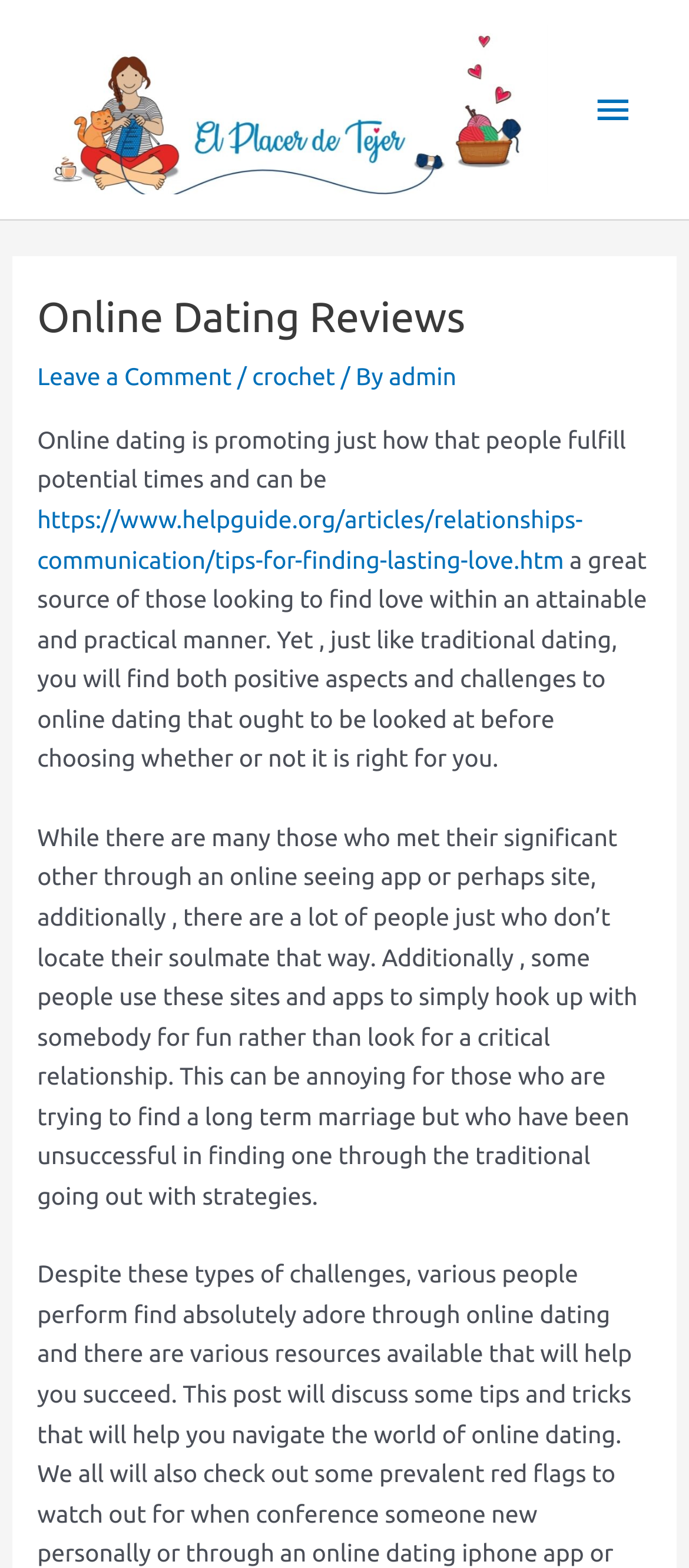Please determine the main heading text of this webpage.

Online Dating Reviews